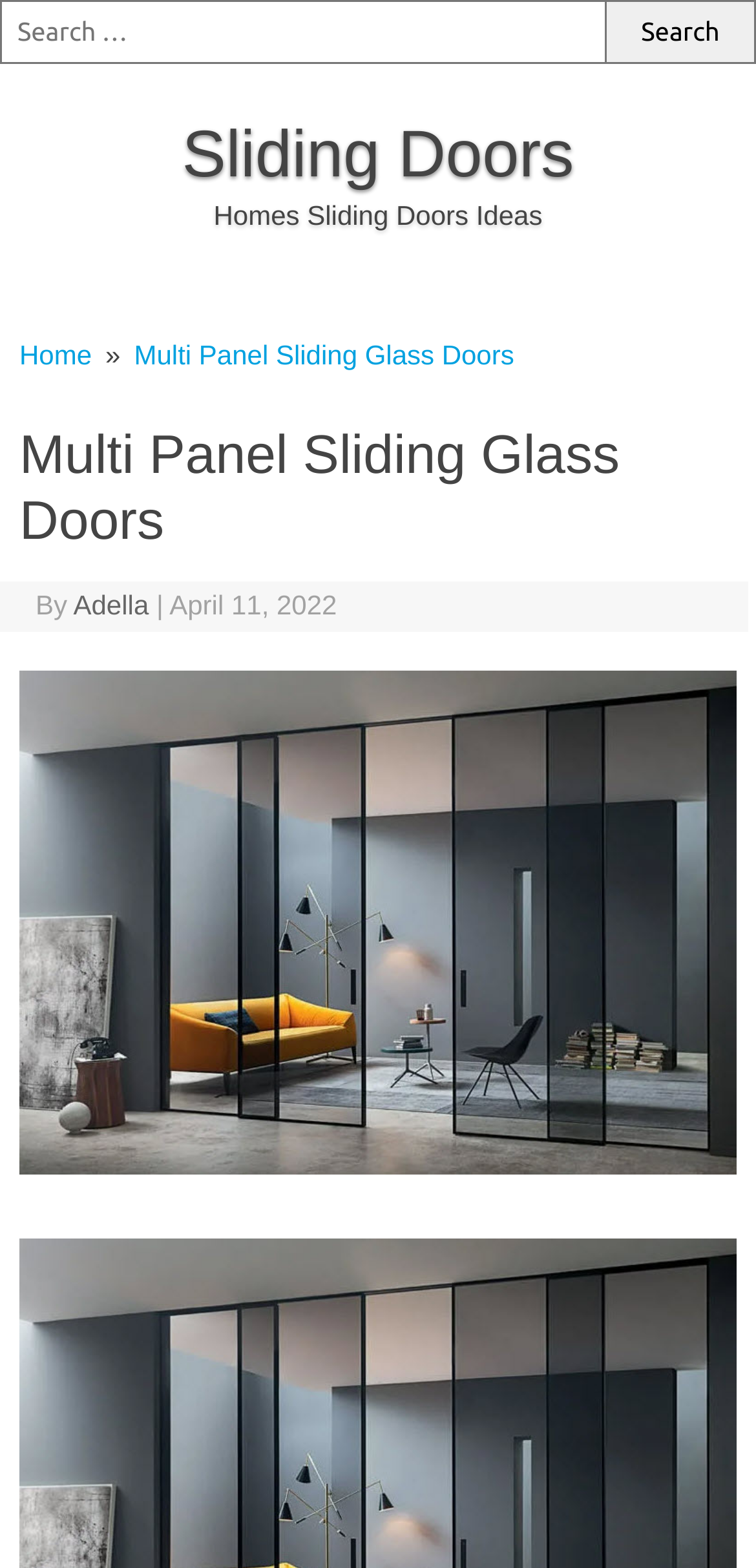What is the main topic of the webpage?
Carefully analyze the image and provide a detailed answer to the question.

I found the main topic by looking at the header and the breadcrumbs navigation, which both mention 'Multi Panel Sliding Glass Doors'.